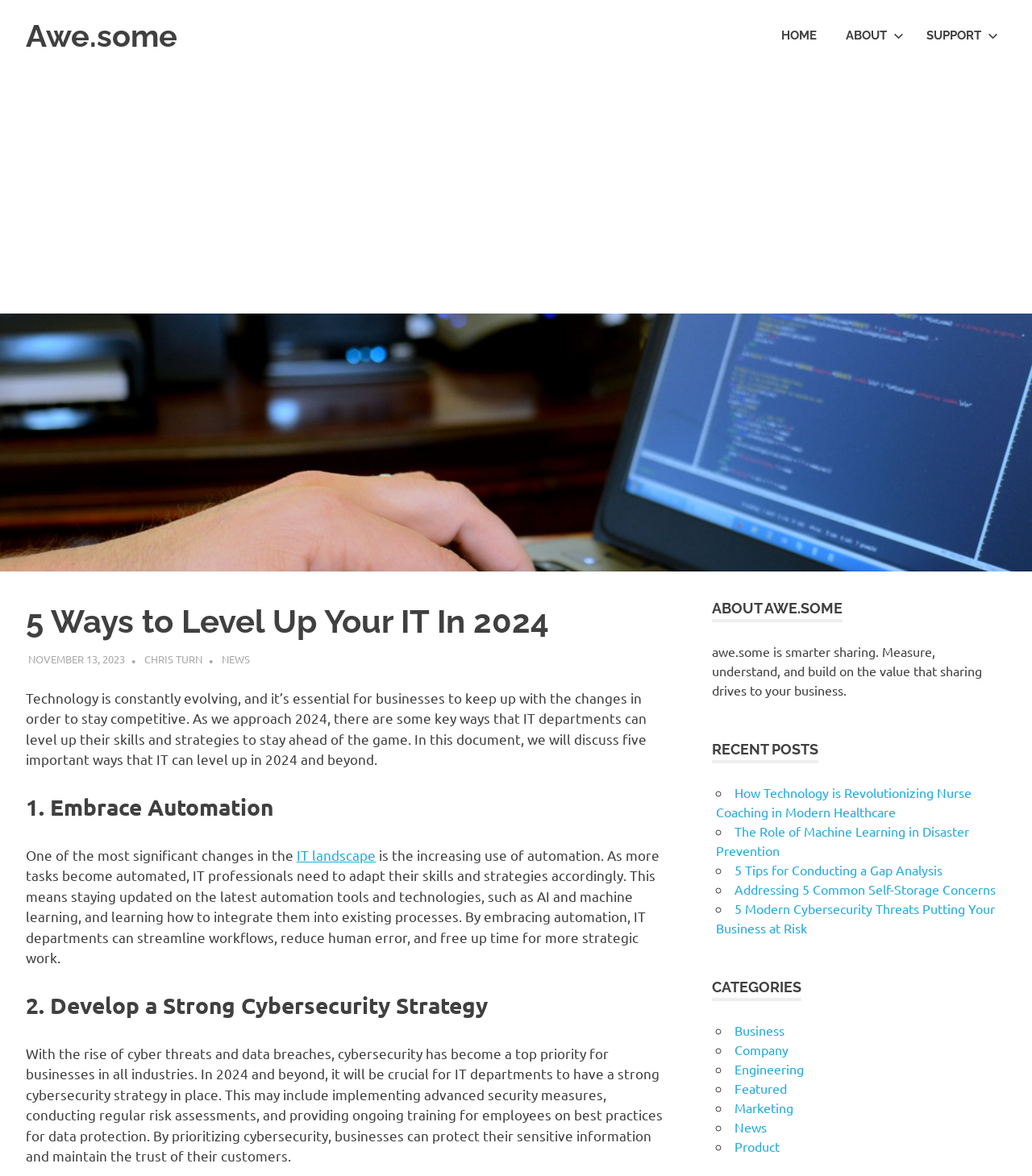Provide the text content of the webpage's main heading.

5 Ways to Level Up Your IT In 2024